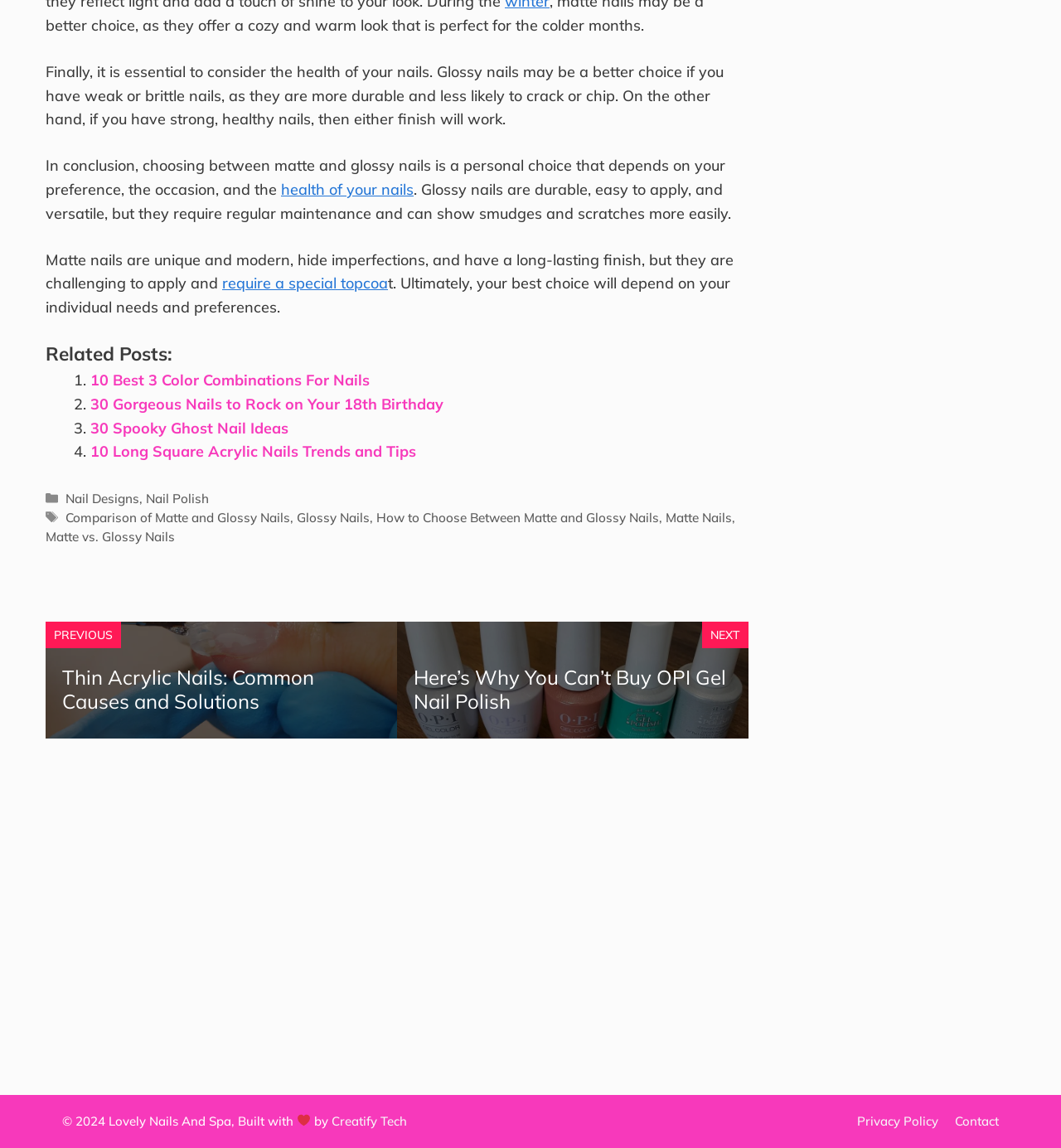Determine the bounding box coordinates for the HTML element mentioned in the following description: "30 Spooky Ghost Nail Ideas". The coordinates should be a list of four floats ranging from 0 to 1, represented as [left, top, right, bottom].

[0.085, 0.364, 0.272, 0.381]